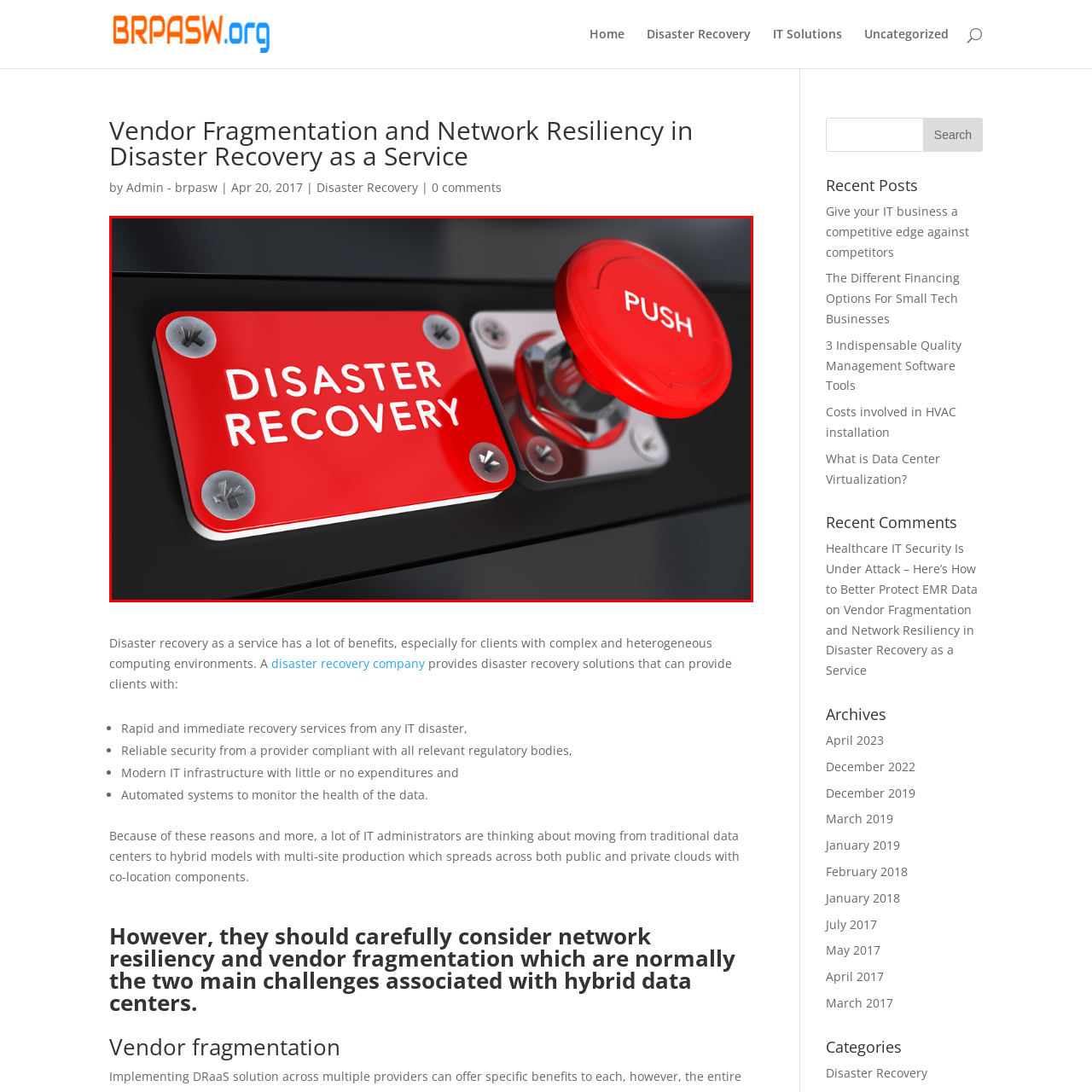Elaborate on the image contained within the red outline, providing as much detail as possible.

The image features a prominent, eye-catching red button labeled "PUSH," accompanied by a larger red plate inscribed with the words "DISASTER RECOVERY." This visual representation highlights the critical importance of disaster recovery in IT systems, suggesting a quick and urgent action to initiate recovery processes in case of an IT disaster. The design evokes a sense of urgency, reminding users of the need for immediate response and robust strategies in managing unexpected disruptions in service. The contrasting colors and bold typography enhance the message, making it clear that disaster recovery is a vital function for maintaining operational resilience.